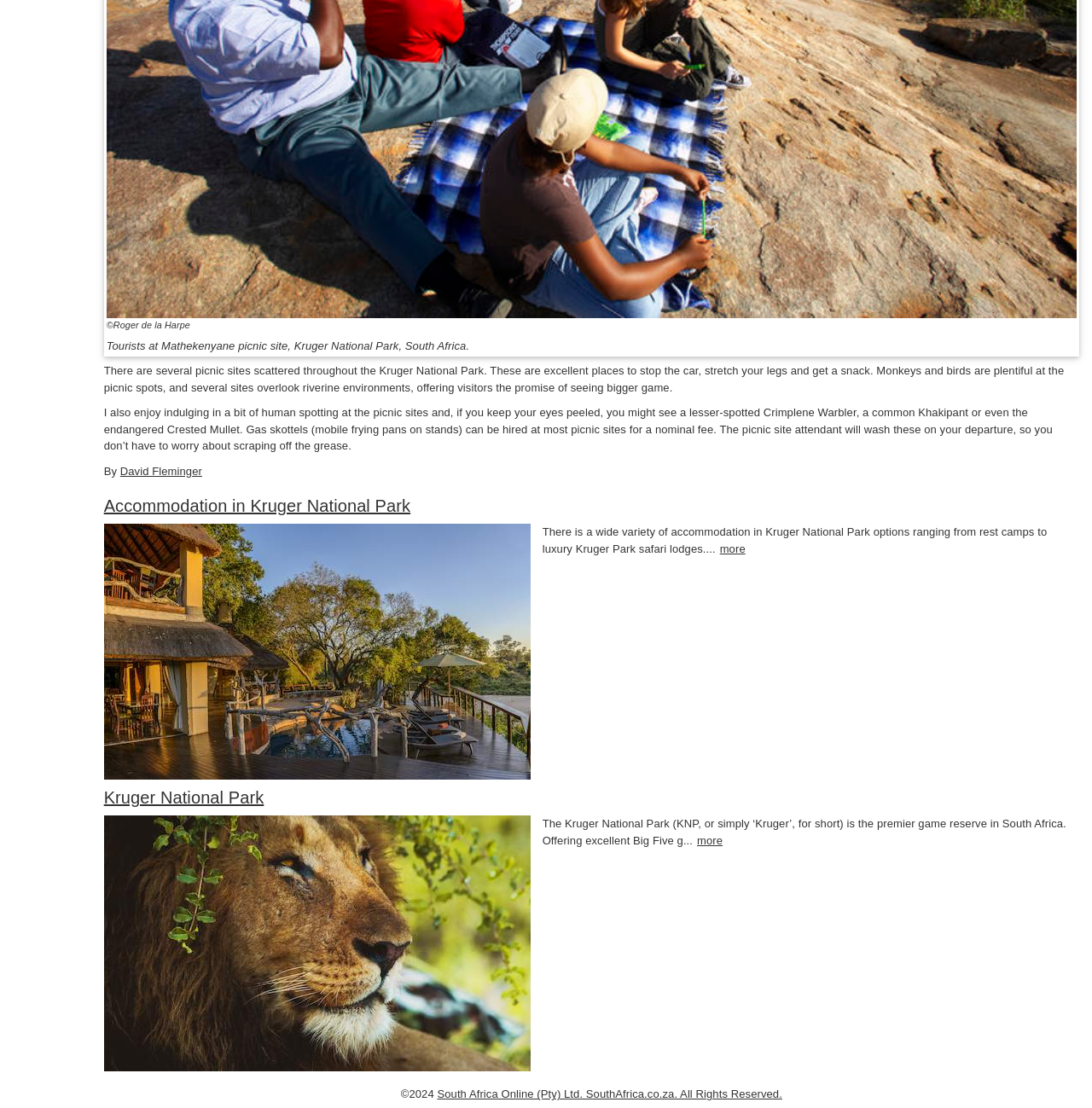Mark the bounding box of the element that matches the following description: "David Fleminger".

[0.11, 0.42, 0.185, 0.431]